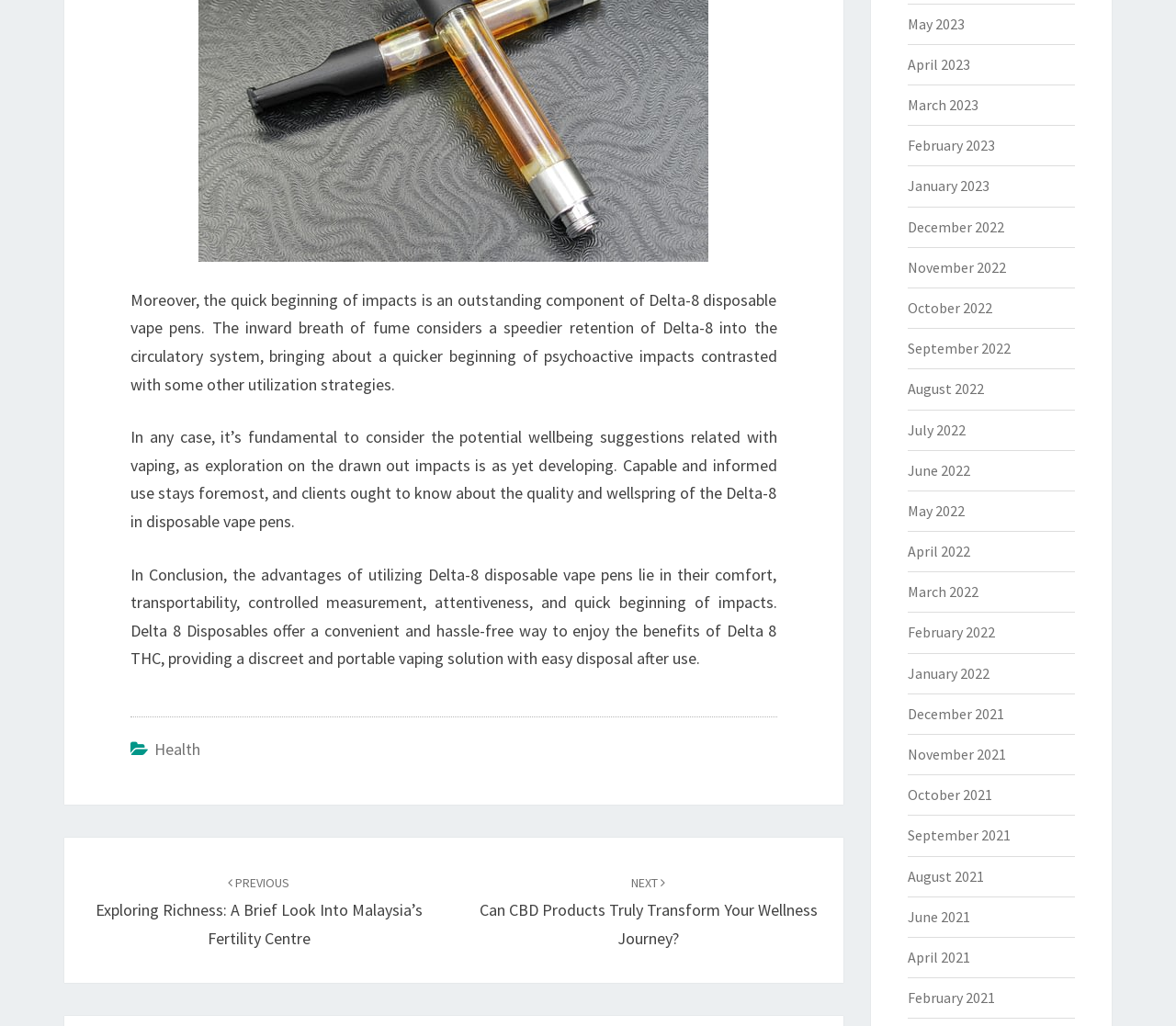Examine the image carefully and respond to the question with a detailed answer: 
What is the category of the link 'Health'?

The link 'Health' is likely a category link, allowing users to access articles related to health topics.